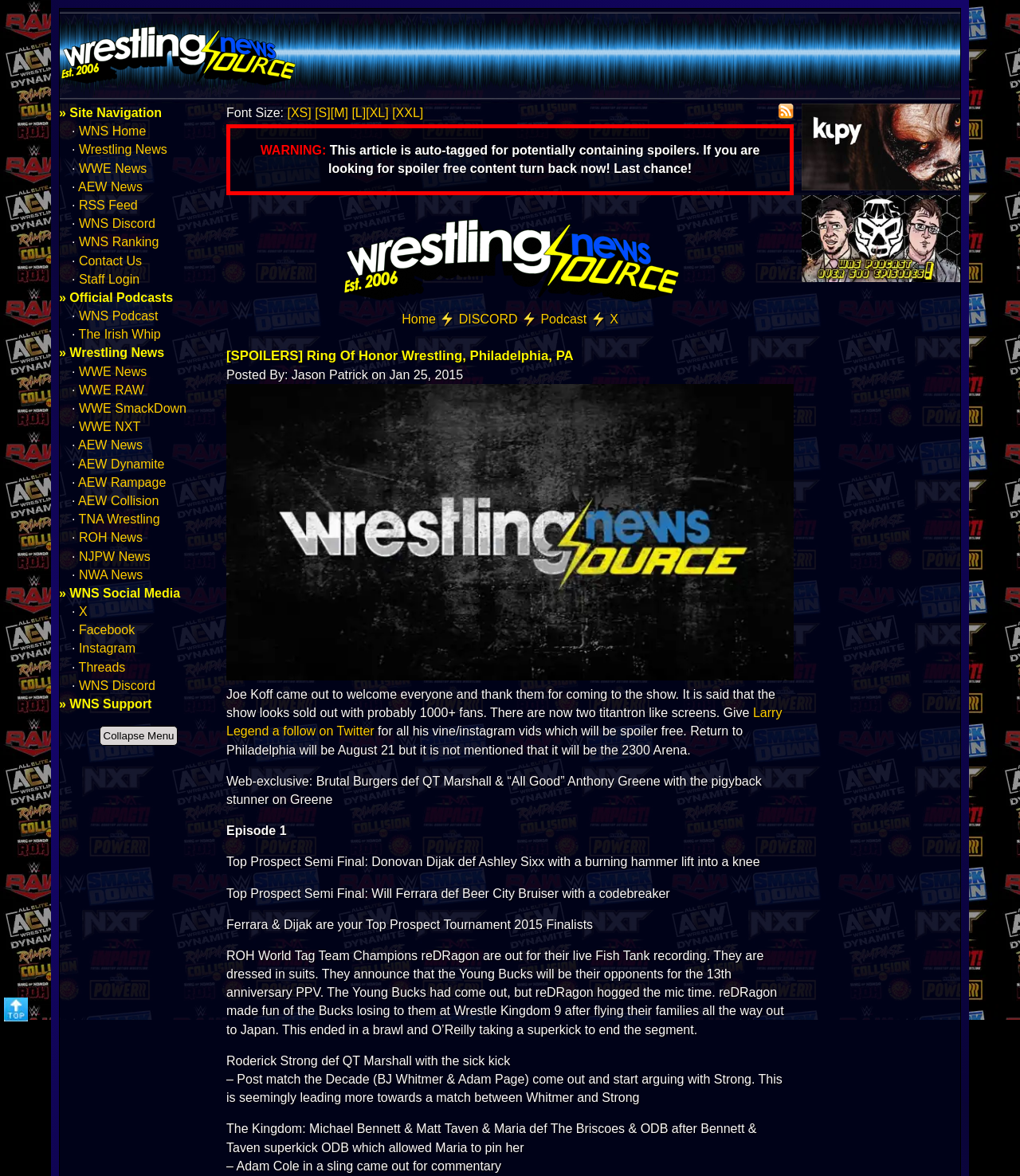Identify the bounding box coordinates of the clickable region required to complete the instruction: "Check out the WNS Podcast". The coordinates should be given as four float numbers within the range of 0 and 1, i.e., [left, top, right, bottom].

[0.077, 0.263, 0.155, 0.274]